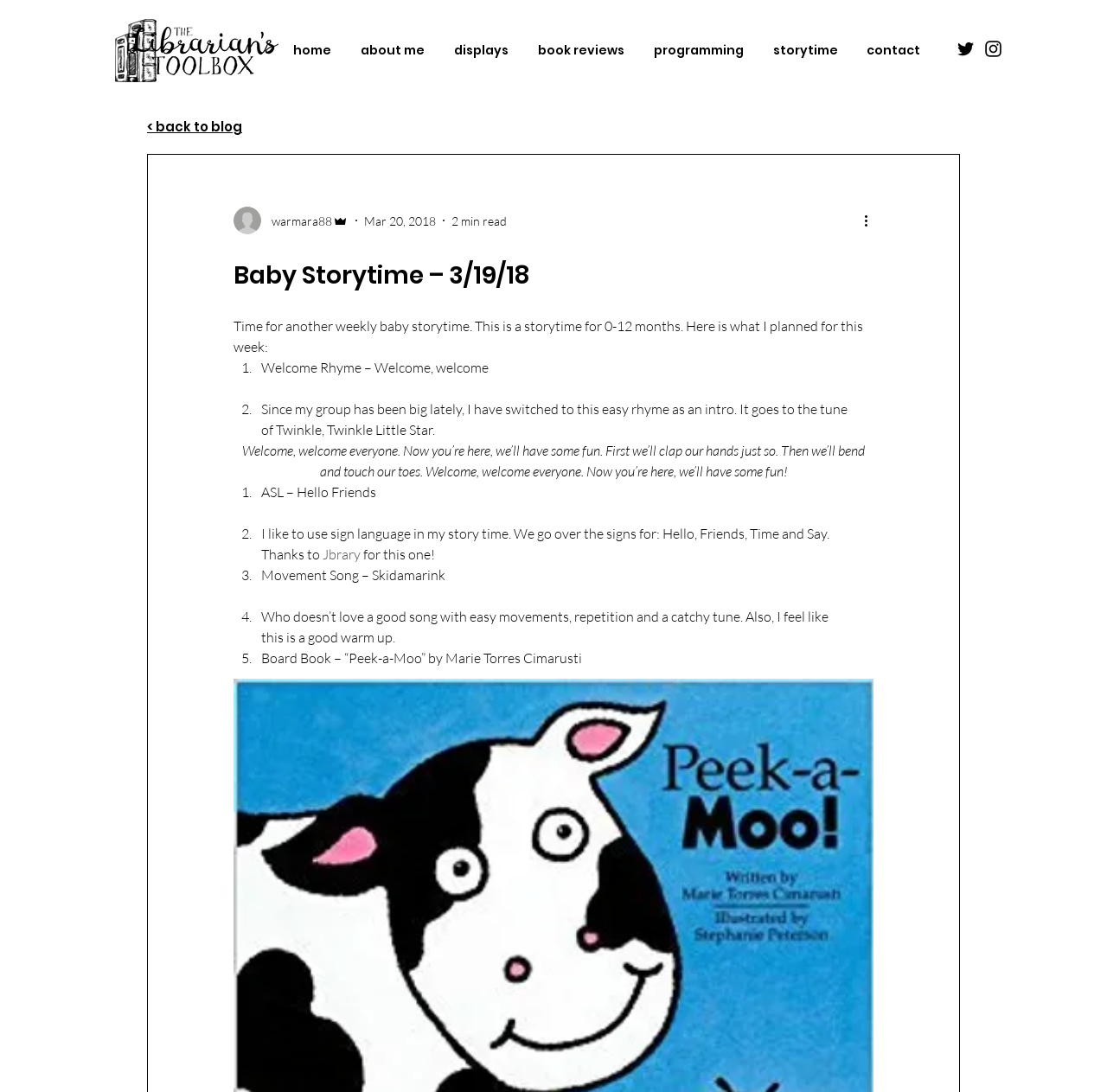Please respond to the question with a concise word or phrase:
What is the purpose of the movement song in the storytime?

Warm up